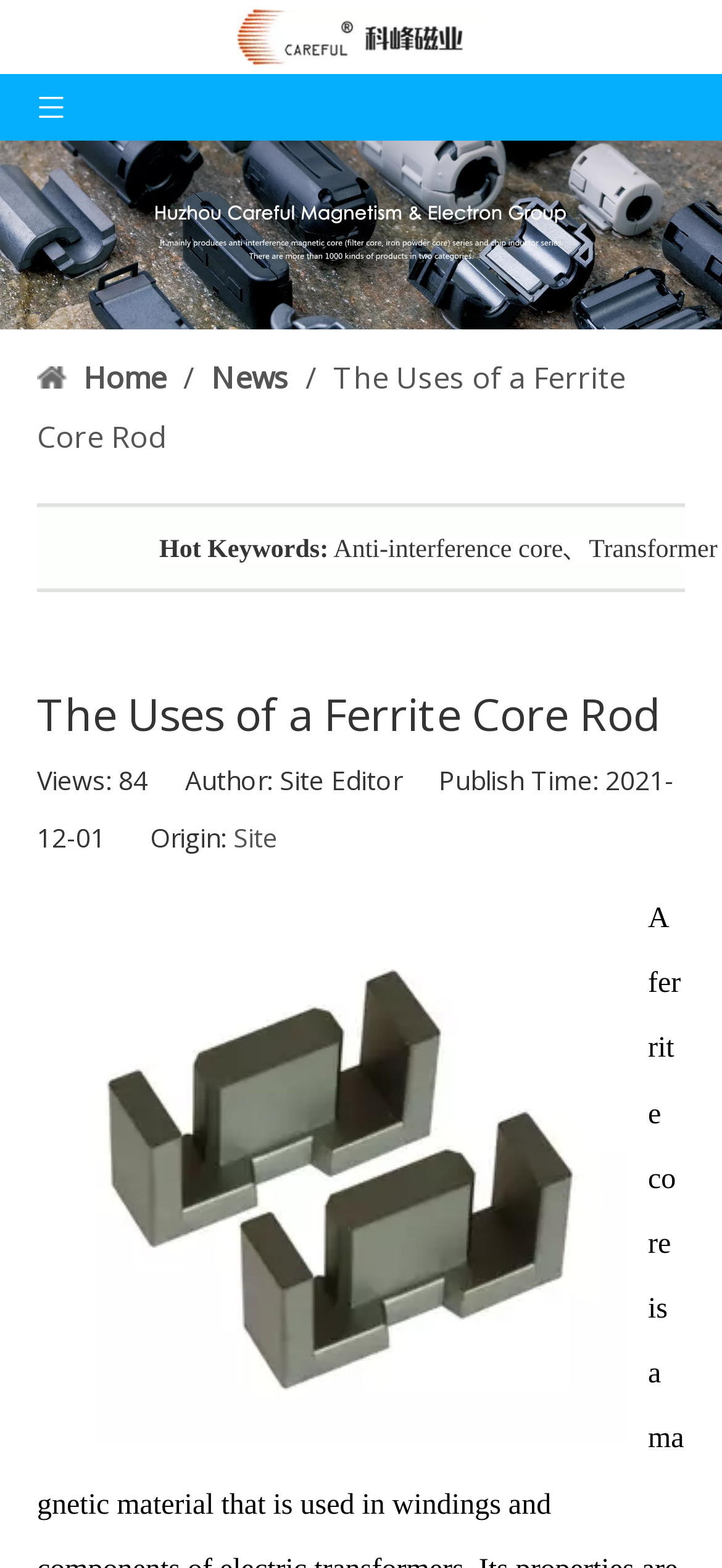Using the information in the image, give a detailed answer to the following question: How many views does the current article have?

I found the view count of the current article by looking at the StaticText element with the text '84' which is located at [0.164, 0.487, 0.205, 0.509] and is adjacent to the StaticText element with the text 'Views:' at [0.051, 0.487, 0.164, 0.509].